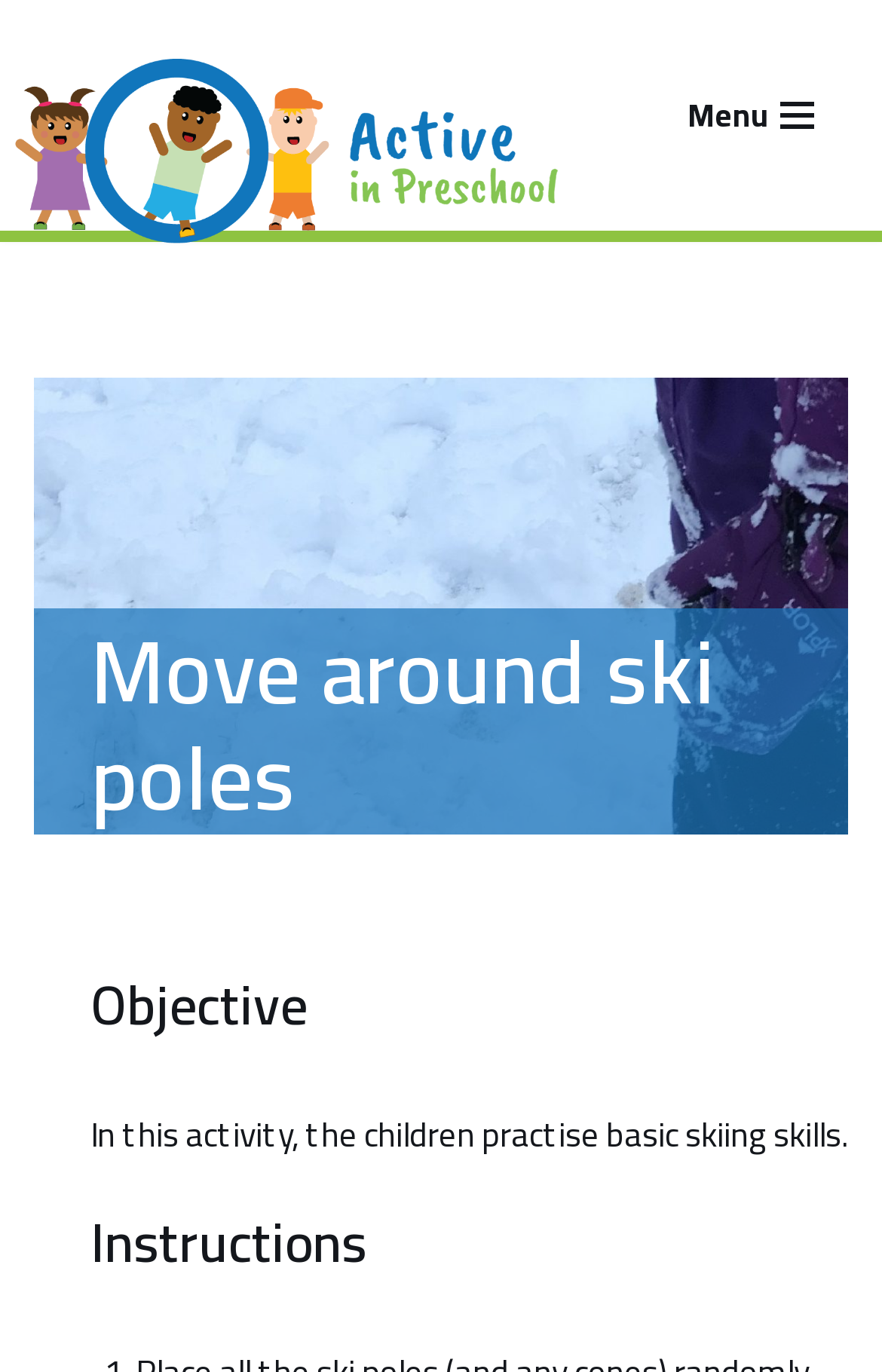What is the purpose of this activity?
Provide a detailed answer to the question, using the image to inform your response.

The static text 'In this activity, the children practise basic skiing skills.' explicitly states the purpose of this activity, which is to practise basic skiing skills.